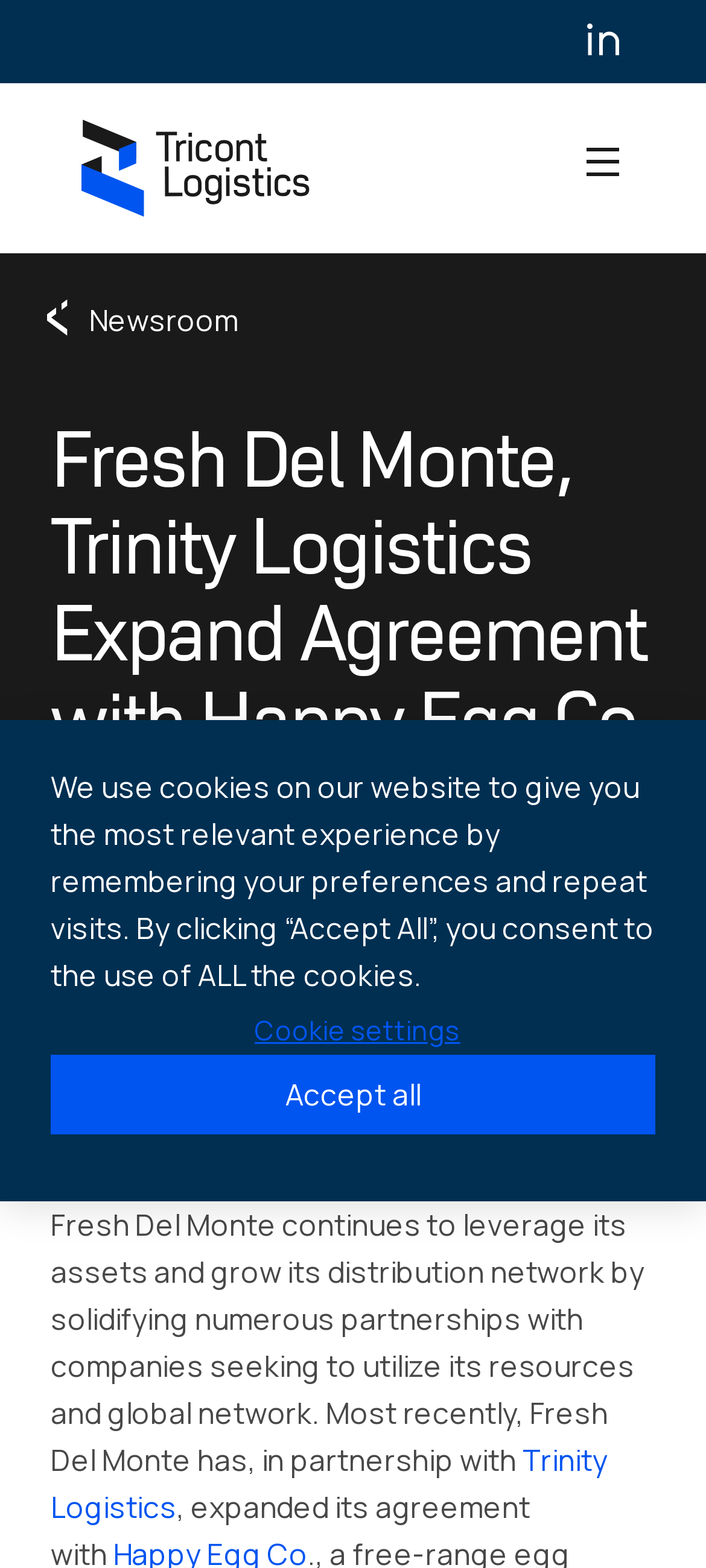Answer the question in one word or a short phrase:
What is the name of the company that is expanding its agreement with Happy Egg Co.?

Fresh Del Monte